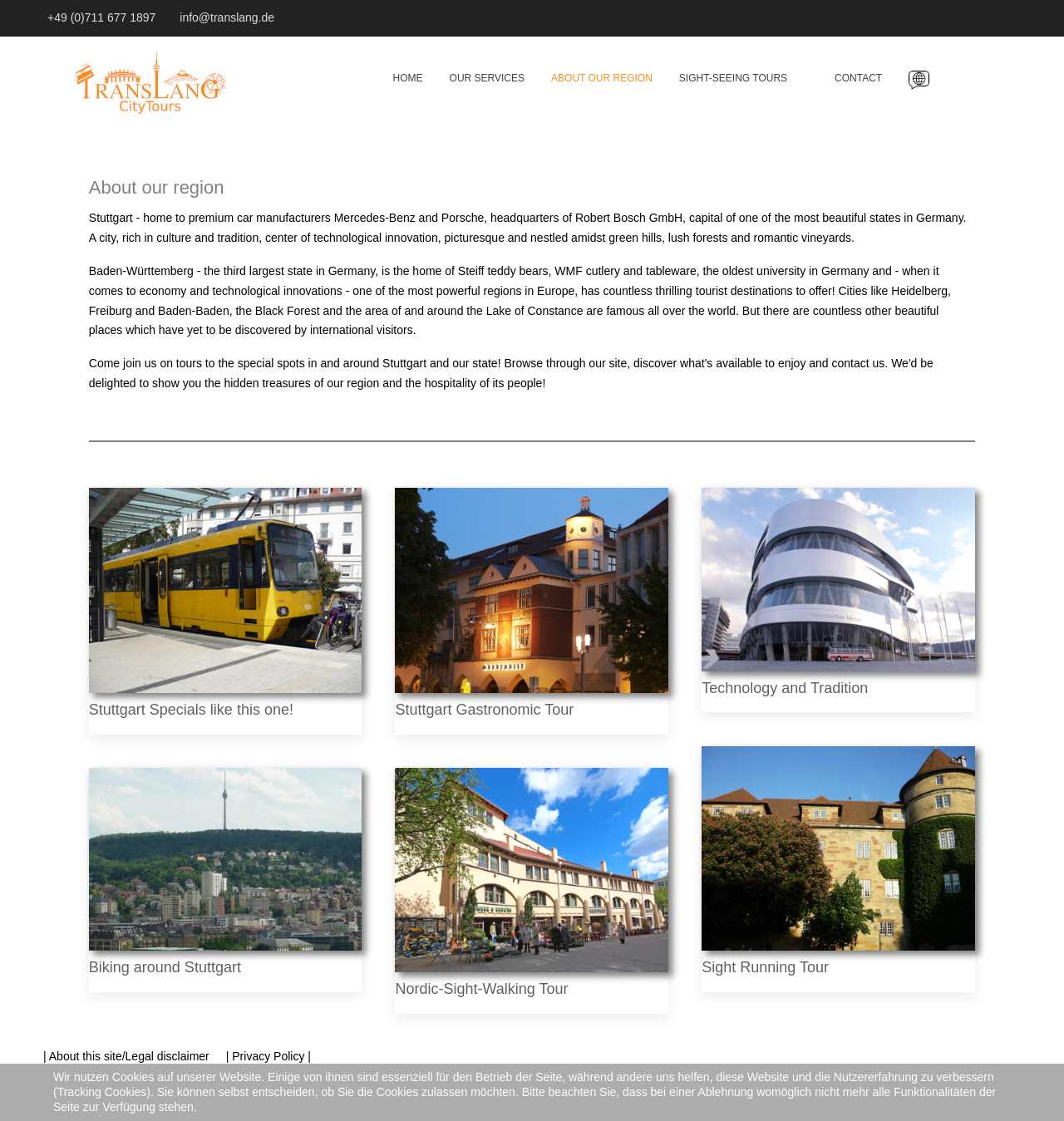What is the language of the website?
Please give a well-detailed answer to the question.

The webpage has a 'Select Language' option and some text is in German, such as 'Wir nutzen Cookies auf unserer Website', which suggests that the website is available in both German and English languages.